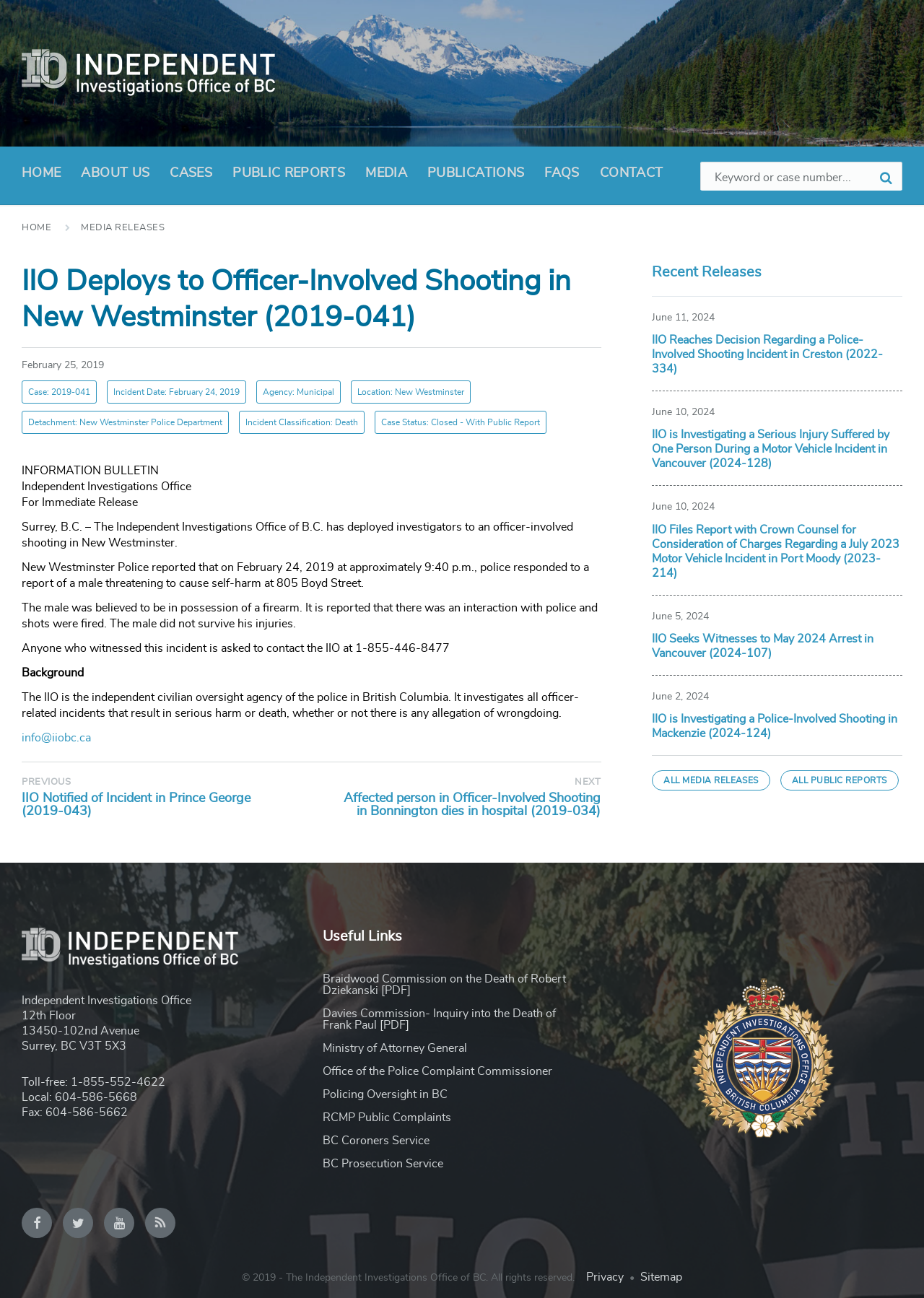What is the status of the case?
Please answer using one word or phrase, based on the screenshot.

Closed - With Public Report